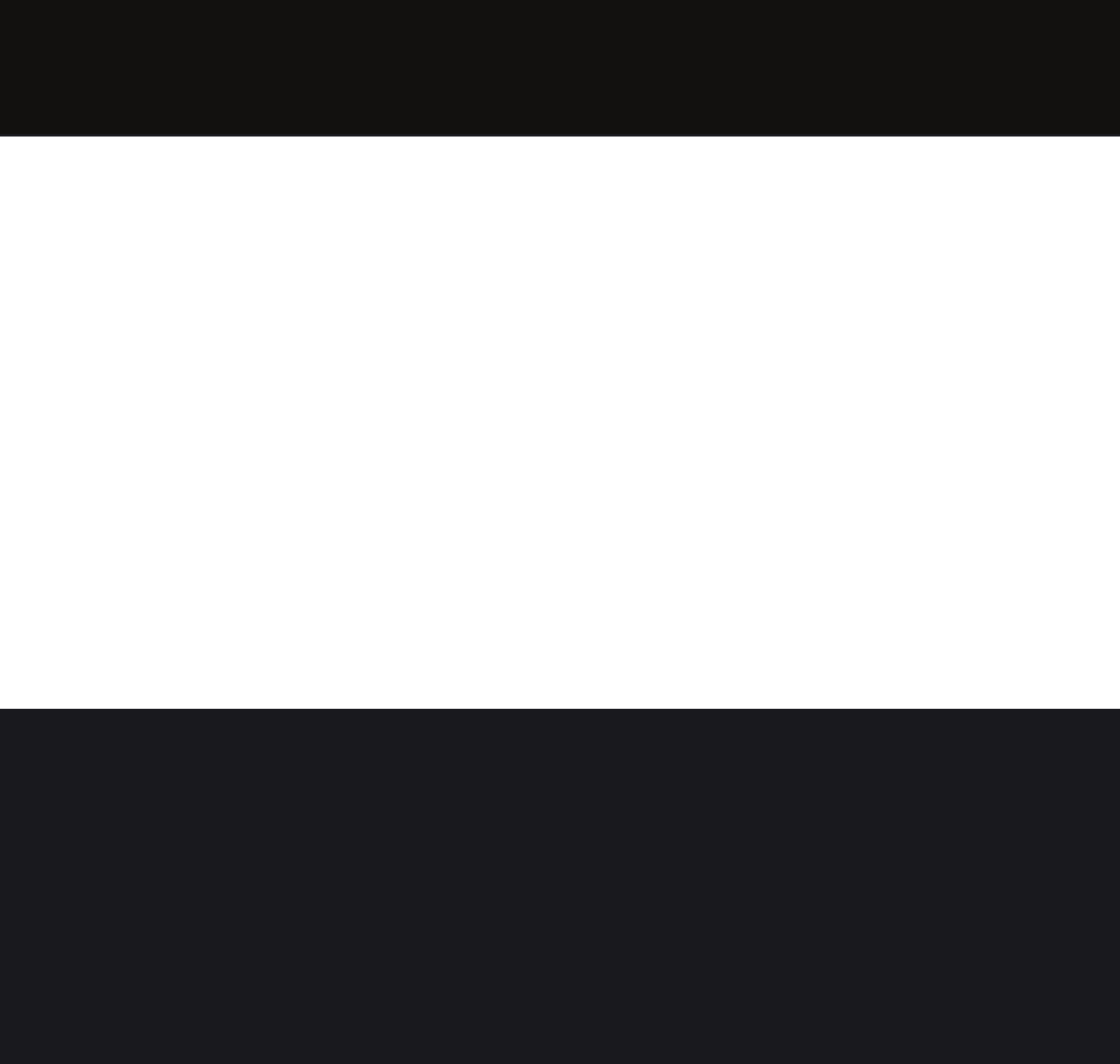Give a one-word or one-phrase response to the question: 
What is the name of the director?

John Kardis